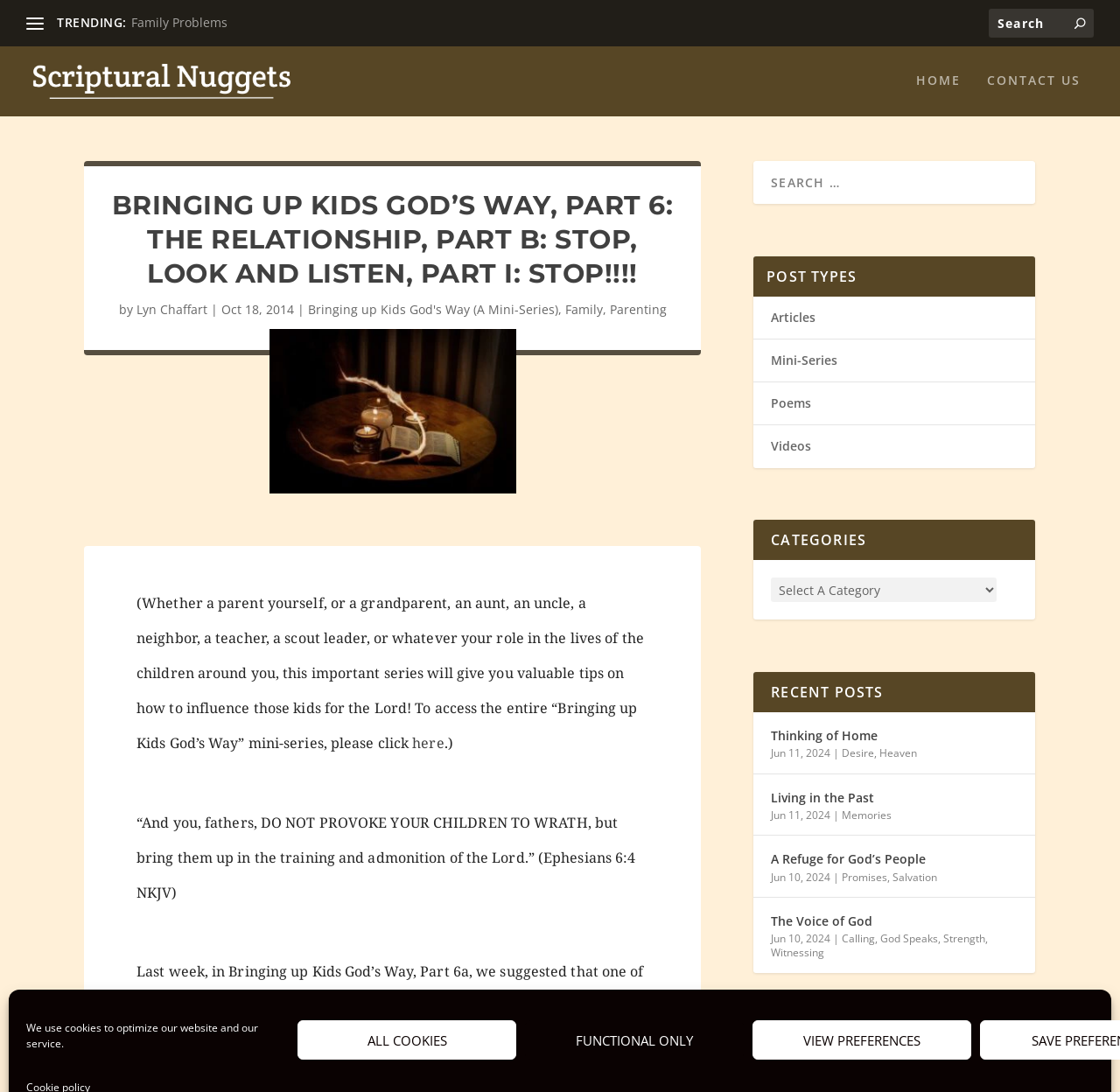What is the category of the post 'Thinking of Home'?
From the image, provide a succinct answer in one word or a short phrase.

Desire